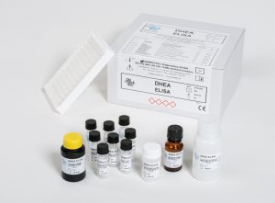What type of laboratories is the kit suitable for?
Using the image as a reference, deliver a detailed and thorough answer to the question.

The kit is designed for precise measurement and is user-friendly, making it suitable for clinical and research laboratories focused on endocrine assessments. This is evident from the comprehensive nature of the testing kit and its ability to provide accurate results.